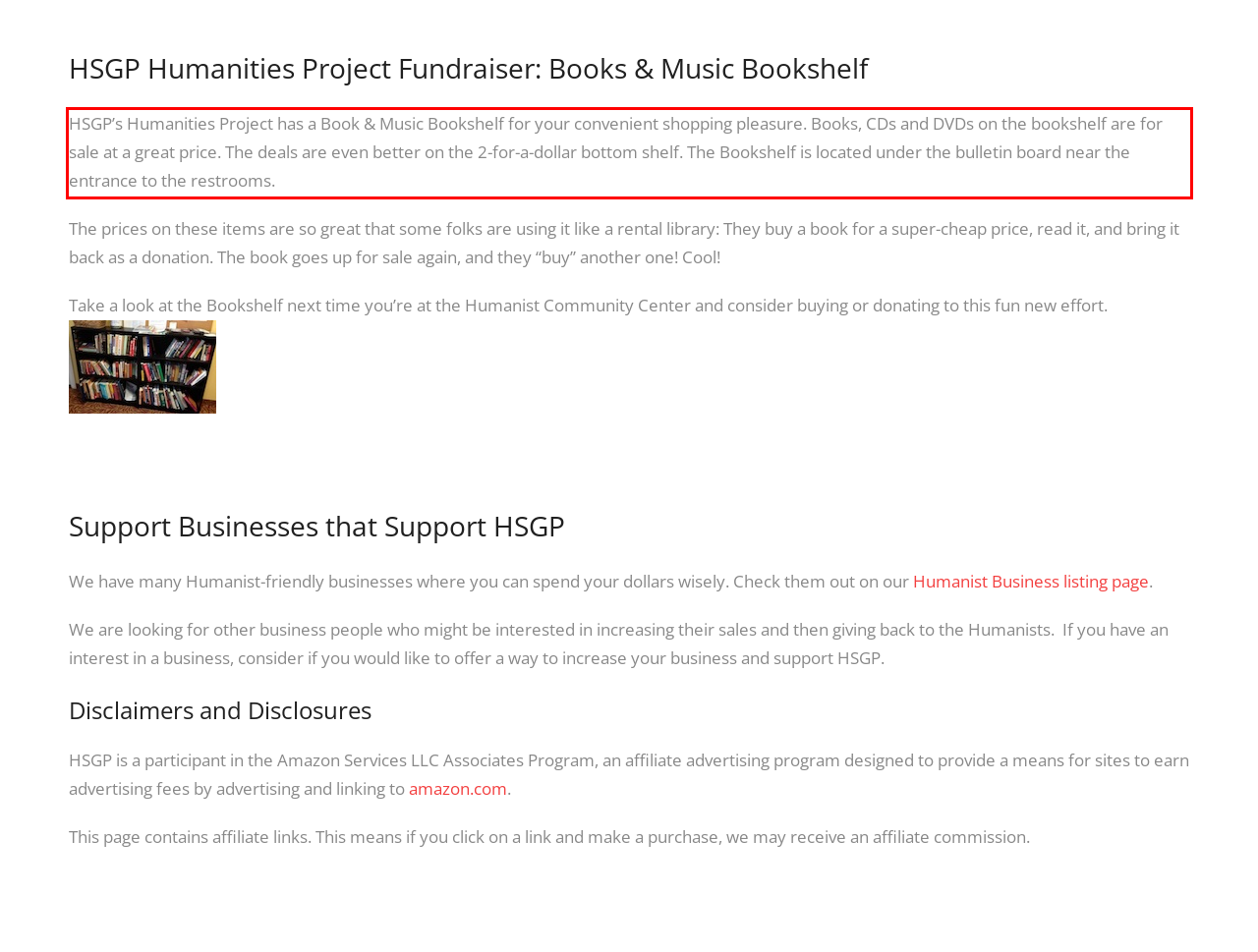Please perform OCR on the text content within the red bounding box that is highlighted in the provided webpage screenshot.

HSGP’s Humanities Project has a Book & Music Bookshelf for your convenient shopping pleasure. Books, CDs and DVDs on the bookshelf are for sale at a great price. The deals are even better on the 2-for-a-dollar bottom shelf. The Bookshelf is located under the bulletin board near the entrance to the restrooms.